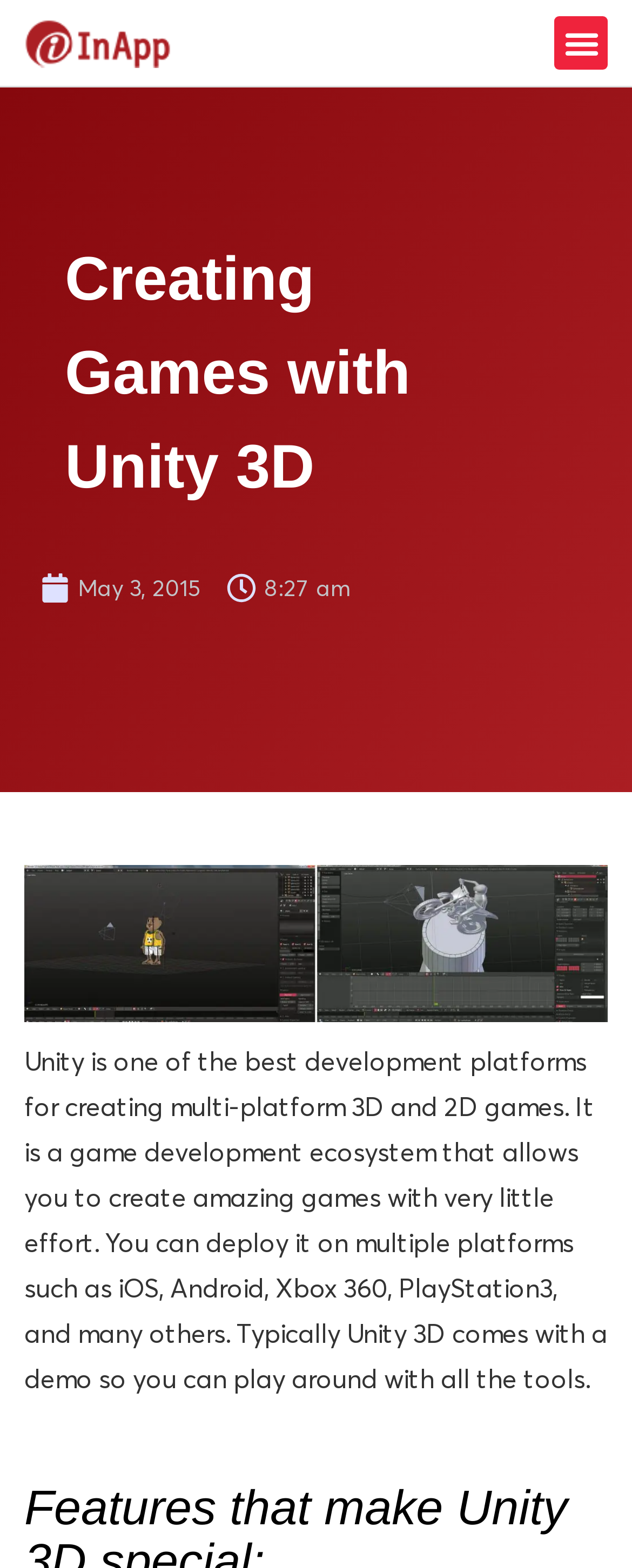Analyze the image and give a detailed response to the question:
What is the type of image on the webpage?

I found the type of image on the webpage by looking at the image element, which has a description of 'Gaming with Unity 3D'.